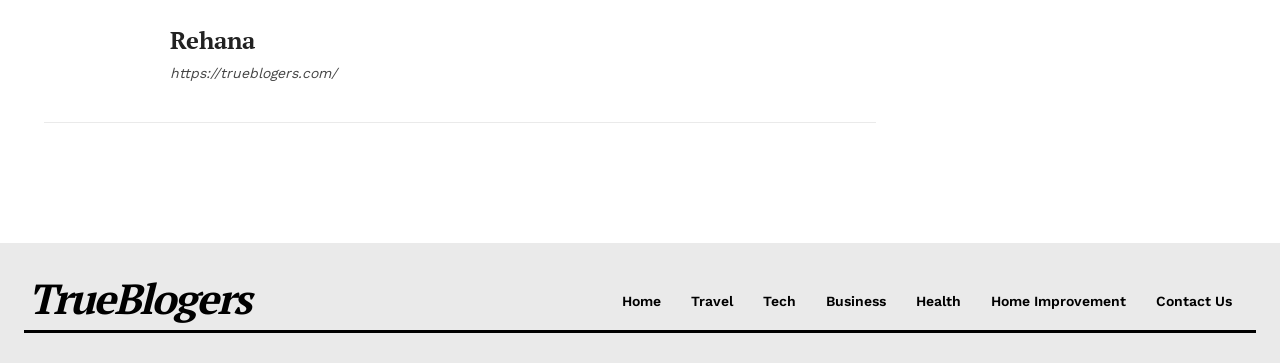What is the name of the blog?
Use the screenshot to answer the question with a single word or phrase.

TrueBlogers